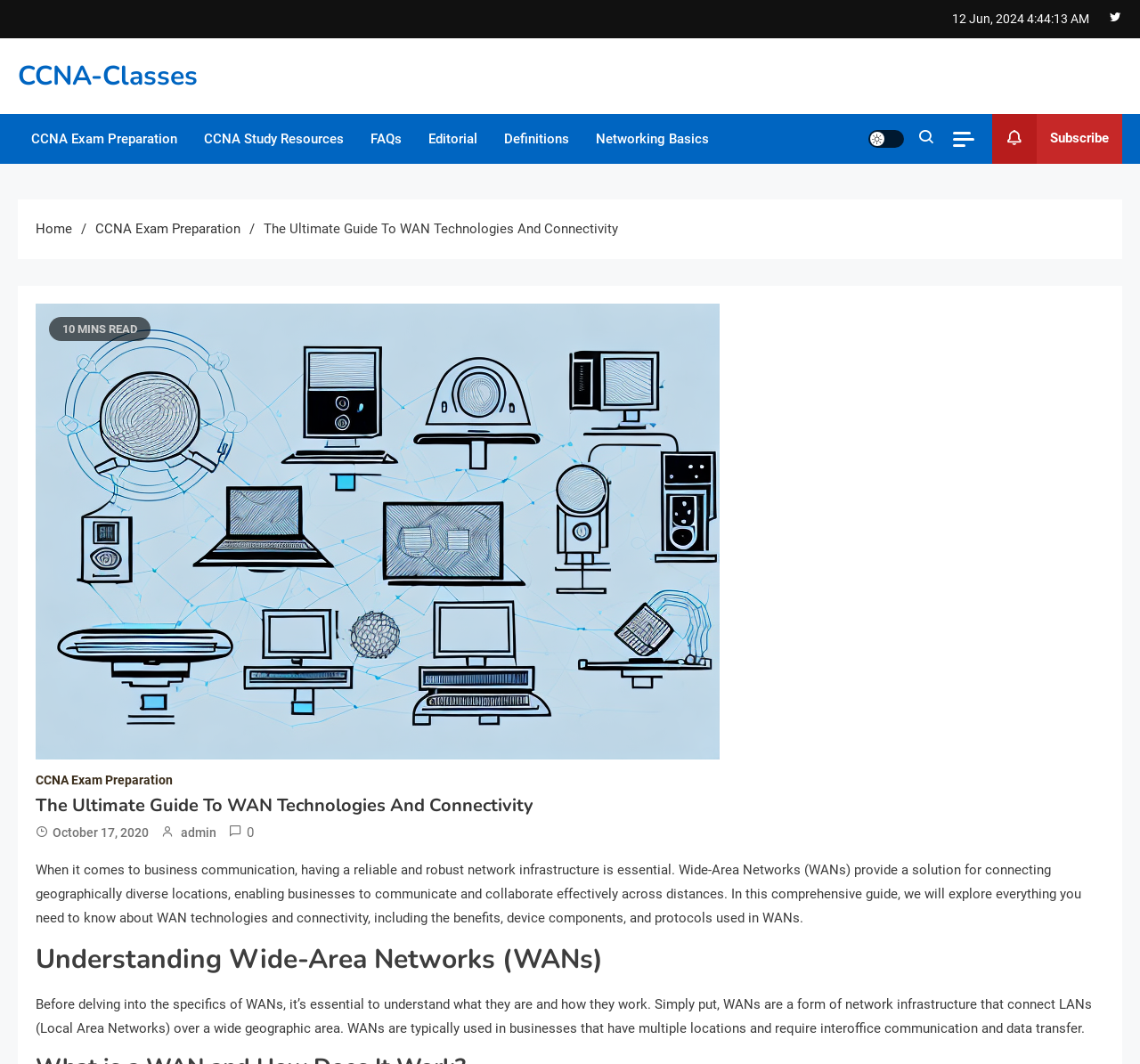Identify the bounding box coordinates of the region that needs to be clicked to carry out this instruction: "Read more about WAN technologies and connectivity". Provide these coordinates as four float numbers ranging from 0 to 1, i.e., [left, top, right, bottom].

[0.031, 0.745, 0.969, 0.77]